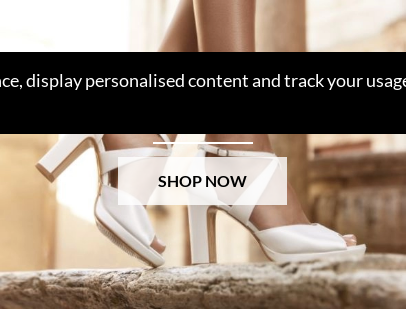Provide a brief response to the question using a single word or phrase: 
What type of design do the shoes feature?

Open-toe